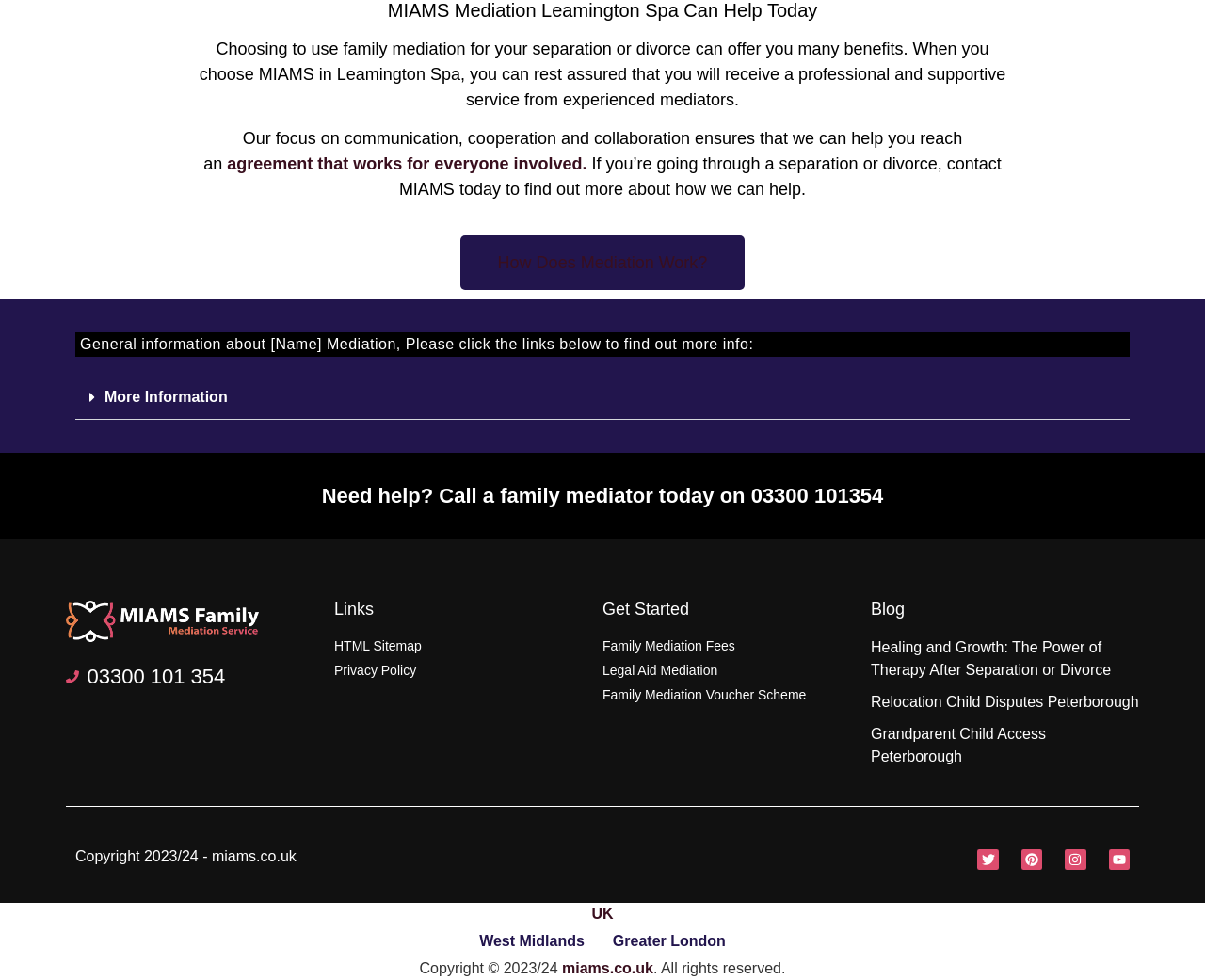What is the phone number to contact a family mediator?
Please provide a comprehensive answer based on the contents of the image.

The phone number is mentioned in the link 'Need help? Call a family mediator today on 03300 101354' which is located in the middle of the webpage.